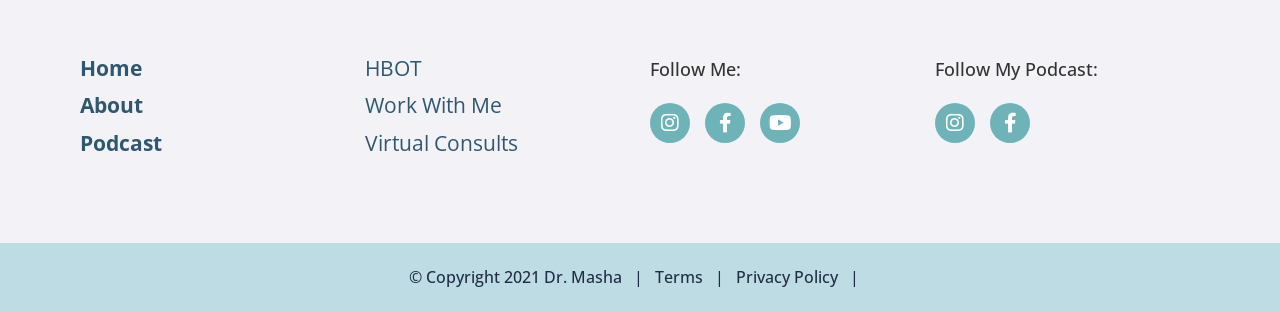What social media platforms can you follow the author on?
Using the visual information from the image, give a one-word or short-phrase answer.

Instagram, Facebook, Youtube